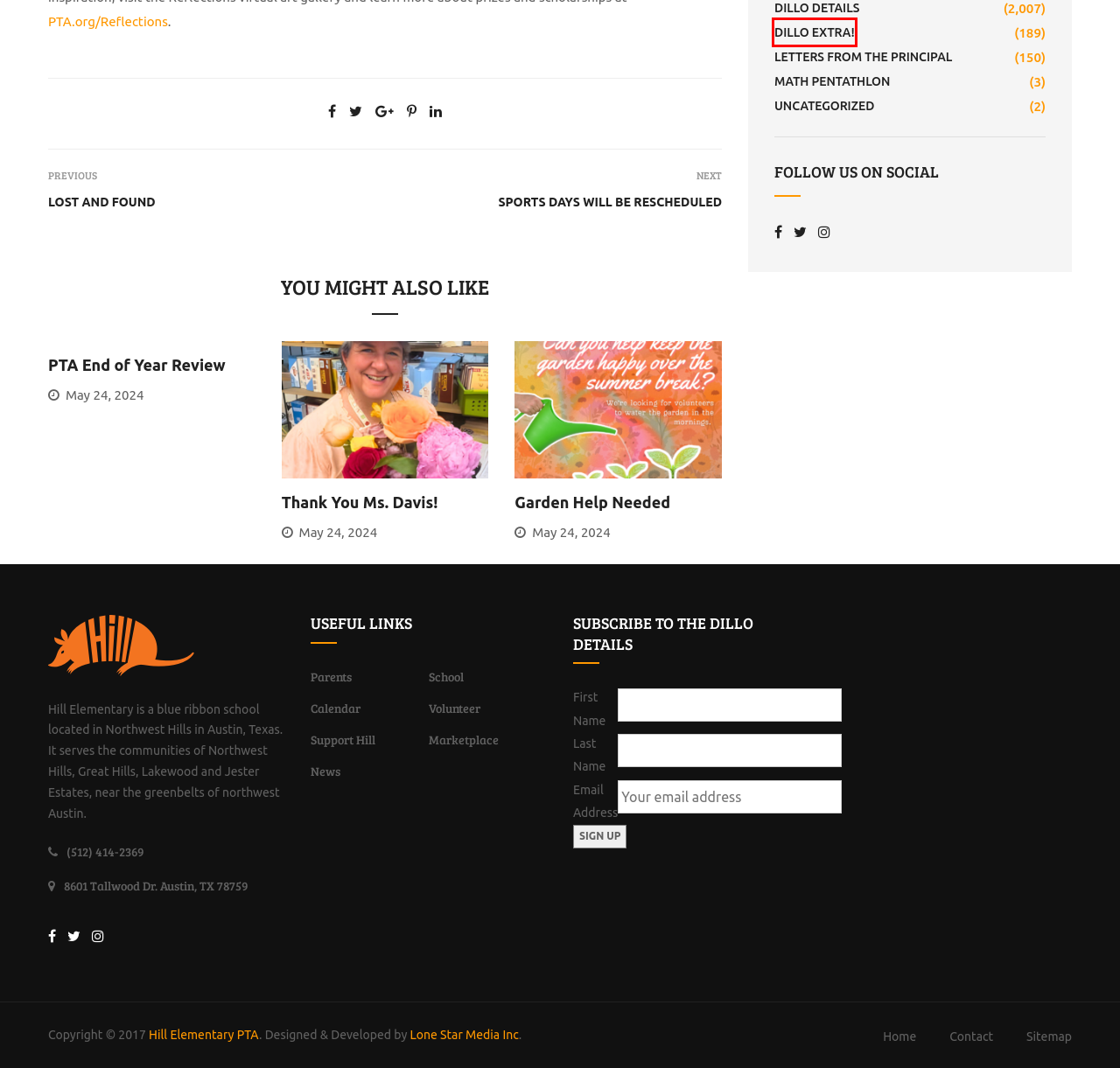Inspect the screenshot of a webpage with a red rectangle bounding box. Identify the webpage description that best corresponds to the new webpage after clicking the element inside the bounding box. Here are the candidates:
A. Letters from the Principal Archives - Hill Elementary
B. Contact - Hill Elementary
C. Dillo Extra! Archives - Hill Elementary
D. Garden Help Needed - Hill Elementary
E. Uncategorized Archives - Hill Elementary
F. Software Development and Custom UI/UX Design - Lone Star Media
G. Lost and Found - Hill Elementary
H. Sports Days will be Rescheduled - Hill Elementary

C